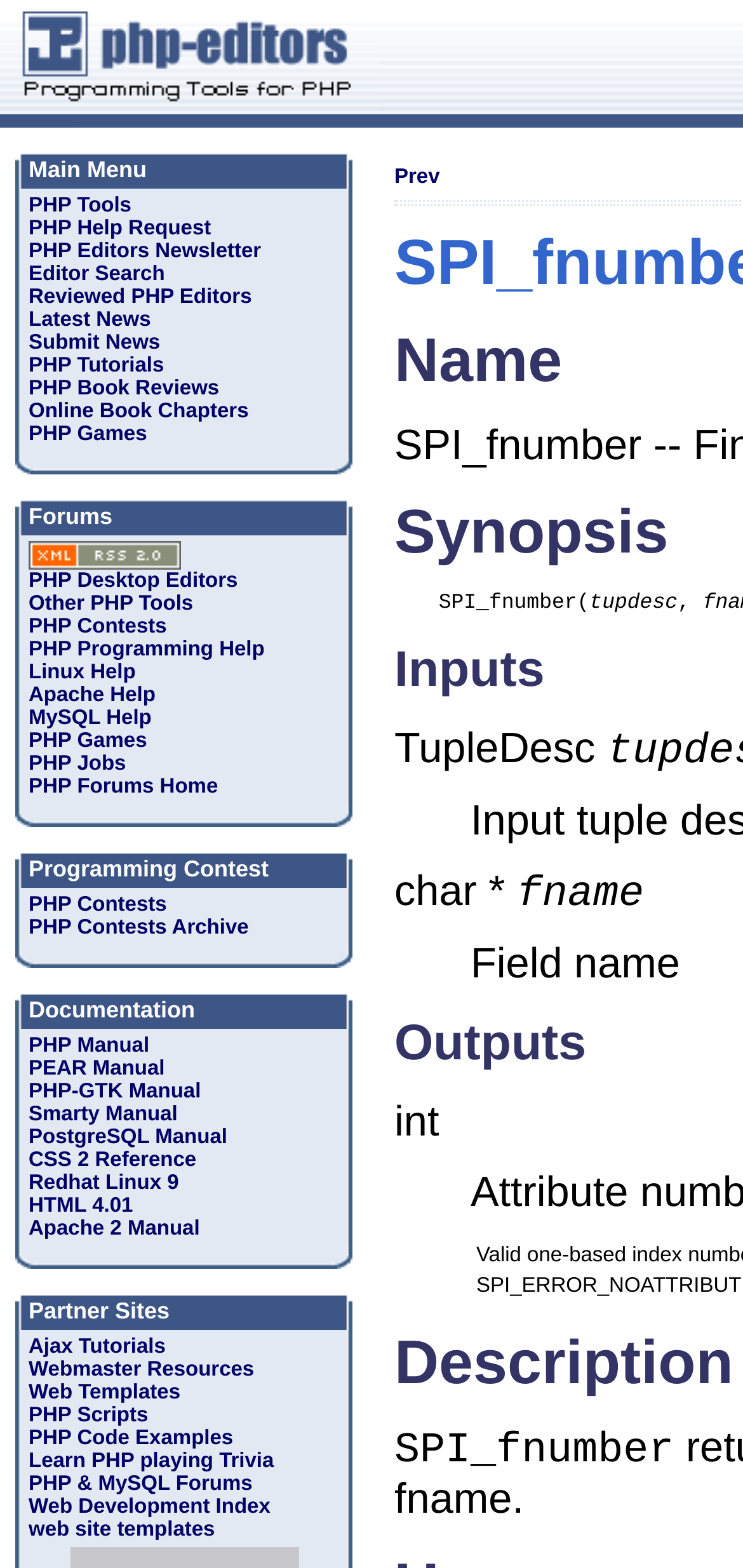Provide a thorough description of this webpage.

The webpage is a PHP editor review page with a focus on Postgres manual. At the top, there is a layout table cell containing a link and an image. Below it, there is a main menu table with two rows. The first row has a table cell with the text "Main Menu", and the second row has a table cell with a list of links, including "PHP Tools", "PHP Help Request", "PHP Editors Newsletter", and others.

To the right of the main menu table, there is another table with three rows. The first row has a table cell with the text "Forums", the second row has a table cell with a list of links, including "RSS 2.0", "PHP Desktop Editors", and others, and the third row has an image.

Below the main menu table, there is a table with three rows. The first row has a table cell with the text "Programming Contest", the second row has a table cell with links to "PHP Contests" and "PHP Contests Archive", and the third row has an image.

Next, there is a table with three rows. The first row has a table cell with the text "Documentation", the second row has a table cell with a list of links to various documentation, including "PHP Manual", "PEAR Manual", and others, and the third row has an image.

Finally, there is a table with two rows. The first row has a table cell with the text "Partner Sites", and the second row has a table cell with a list of links to partner sites, including "Ajax Tutorials", "Webmaster Resources", and others.